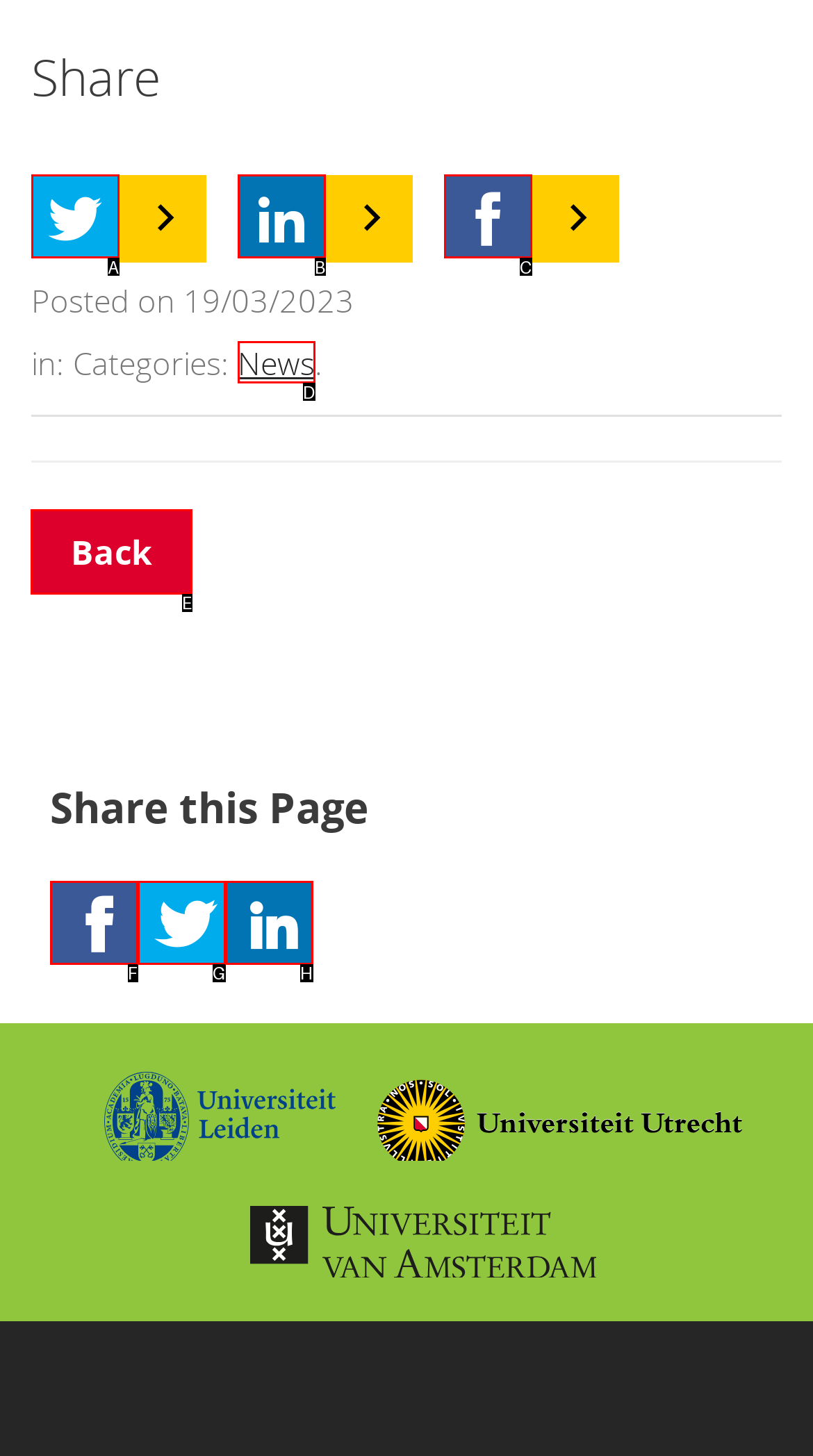Tell me which one HTML element I should click to complete the following task: Go to the ENS de Lyon Facebook page
Answer with the option's letter from the given choices directly.

None